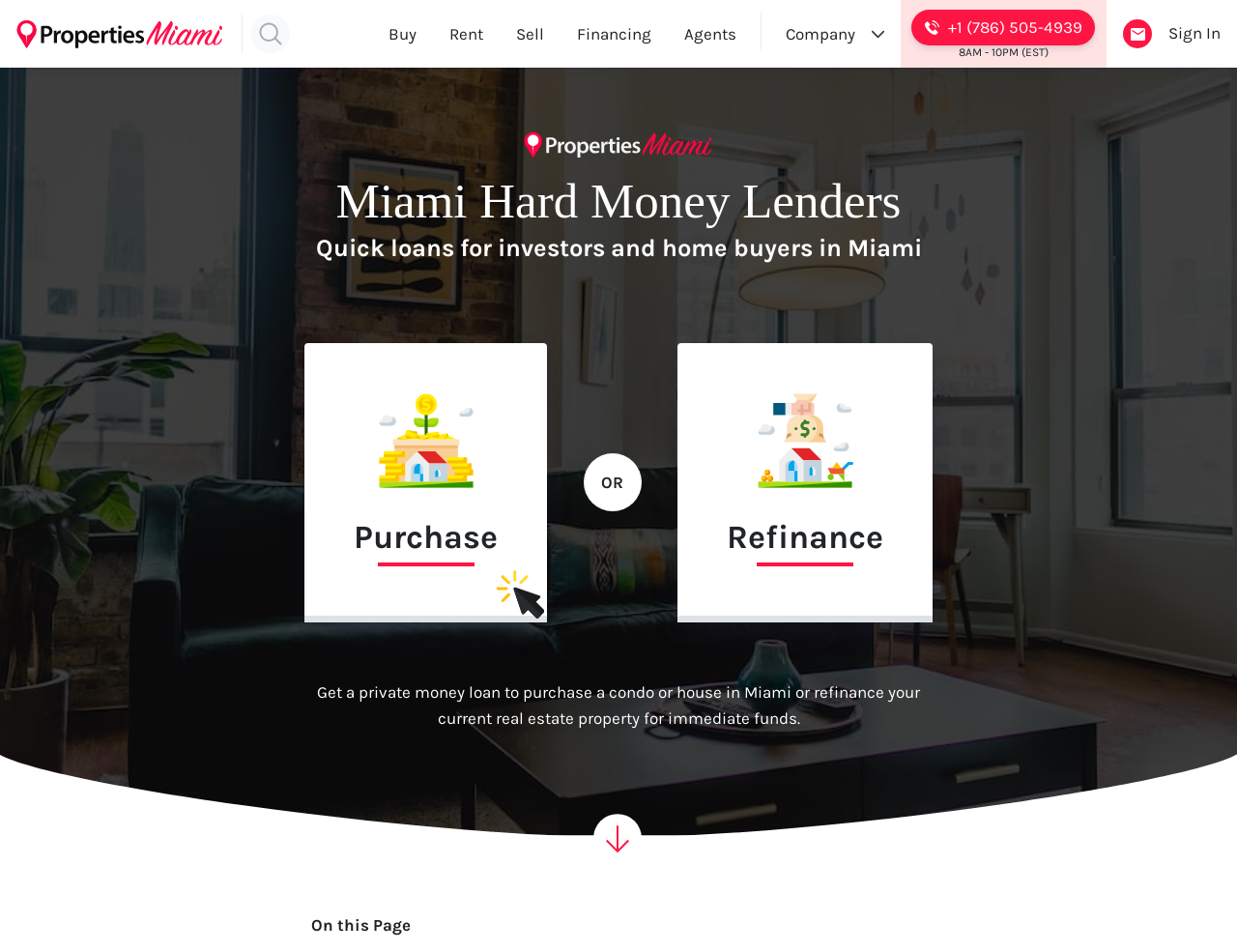Determine the bounding box for the described HTML element: "parent_node: Company aria-label="Open company pages"". Ensure the coordinates are four float numbers between 0 and 1 in the format [left, top, right, bottom].

[0.704, 0.001, 0.714, 0.071]